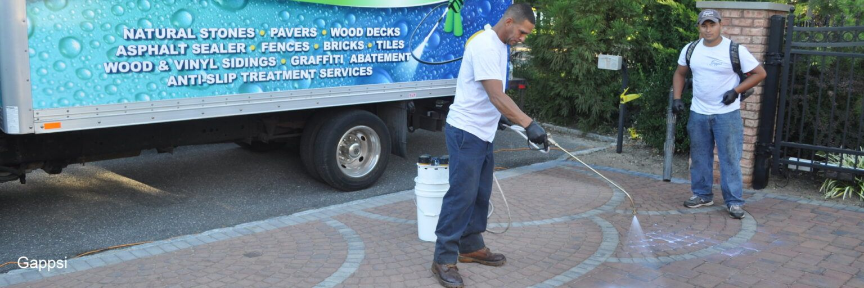Please respond to the question with a concise word or phrase:
How many workers are involved in the process?

Two